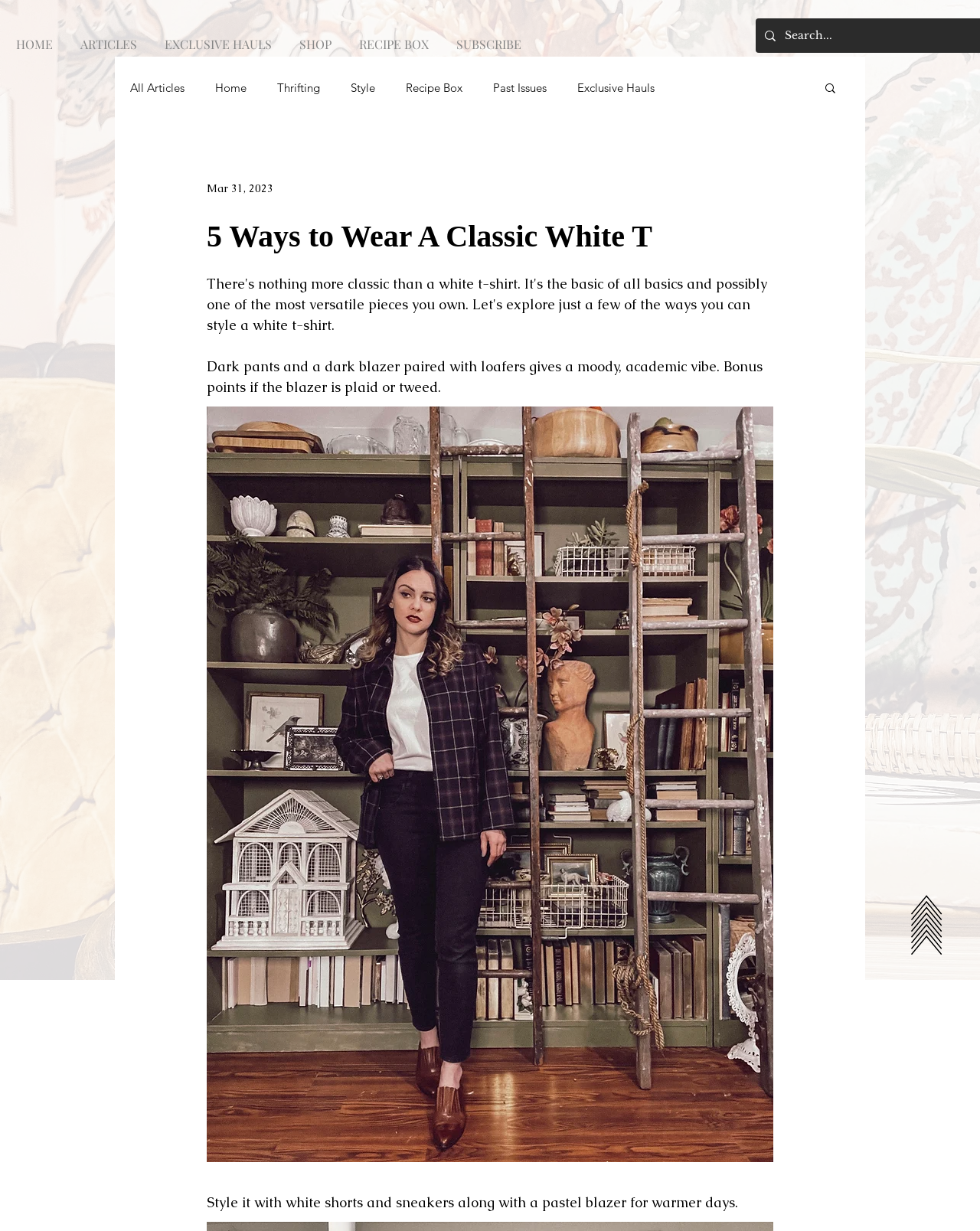Identify the bounding box coordinates necessary to click and complete the given instruction: "Click on the Style it with white shorts and sneakers button".

[0.211, 0.33, 0.789, 0.944]